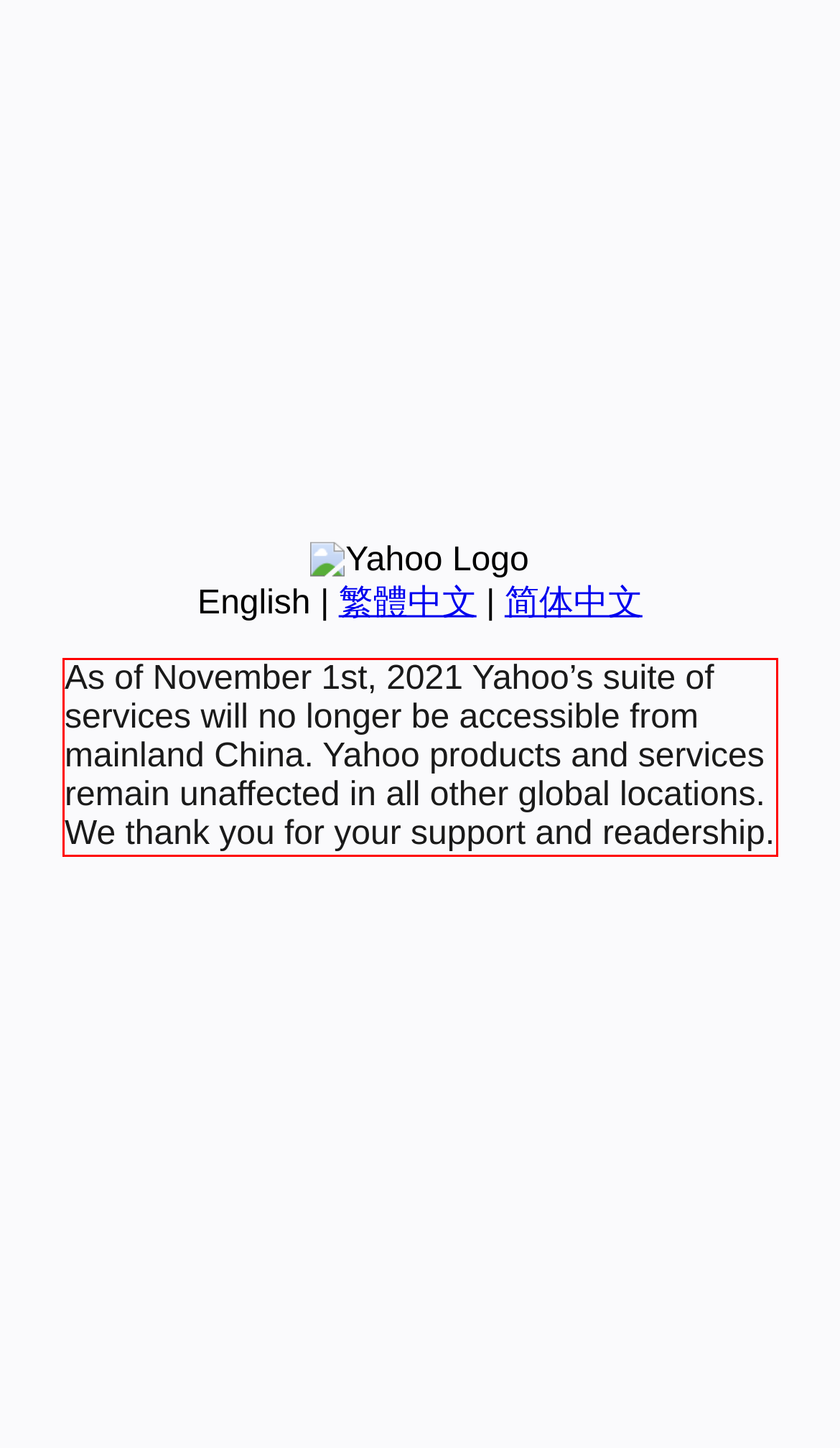Please extract the text content within the red bounding box on the webpage screenshot using OCR.

As of November 1st, 2021 Yahoo’s suite of services will no longer be accessible from mainland China. Yahoo products and services remain unaffected in all other global locations. We thank you for your support and readership.